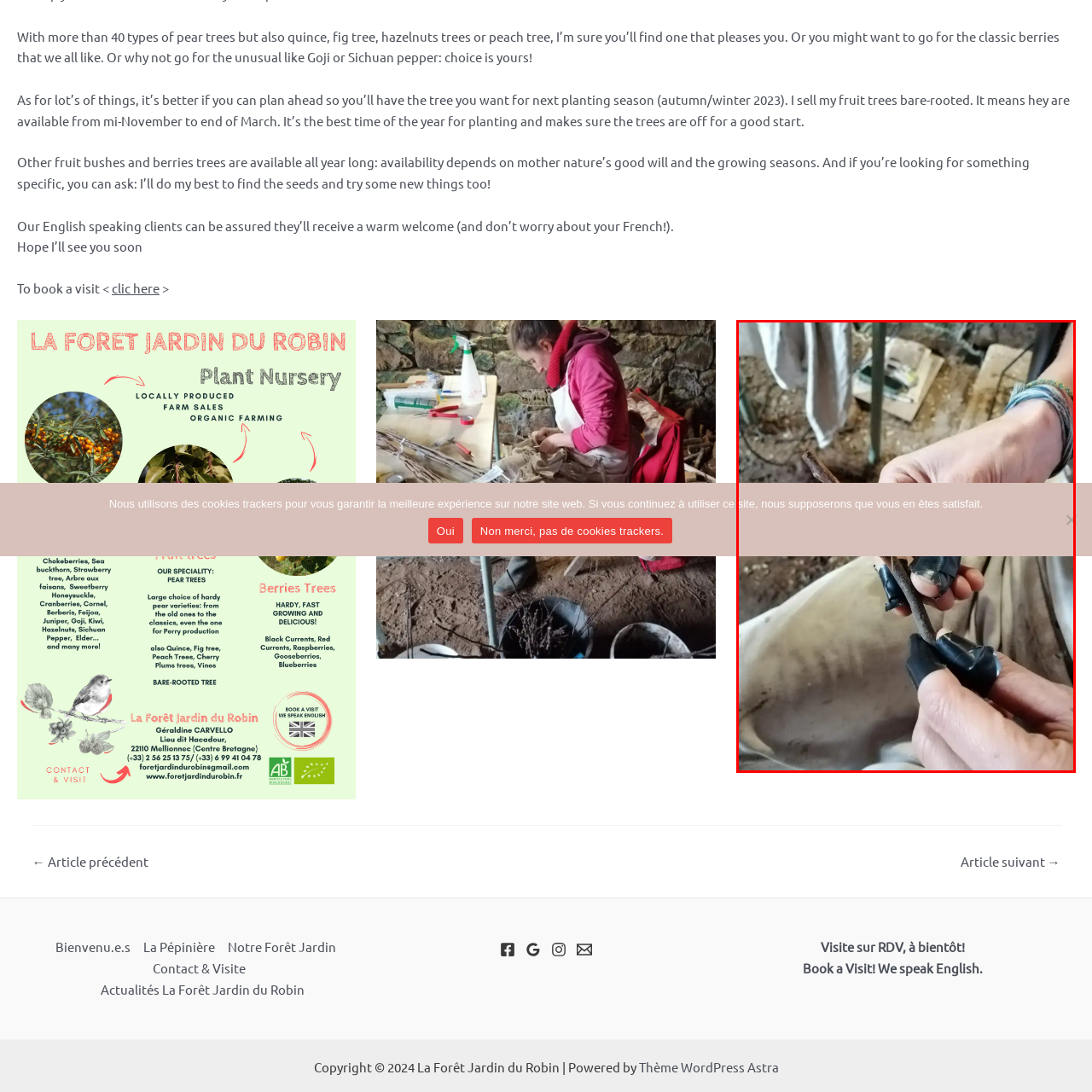Describe in detail the visual content enclosed by the red bounding box.

In this image, a person is engaged in the process of grafting, a horticultural technique used to join two plants together. The individual holds a small twig or branch in one hand, while their other hand demonstrates careful manipulation, ensuring a precise alignment for the grafting process. The fingers are covered with protective finger gloves, indicating a methodical and safety-conscious approach to the task.

The environment appears to be a workshop or greenhouse, with tools and sections of soil in the background, suggesting that this is part of a larger practice focused on plant cultivation, perhaps related to fruit trees or other plants. Grafting is an important technique for propagating desired plant traits and improving fruit quality, making this moment significant in the context of horticulture.